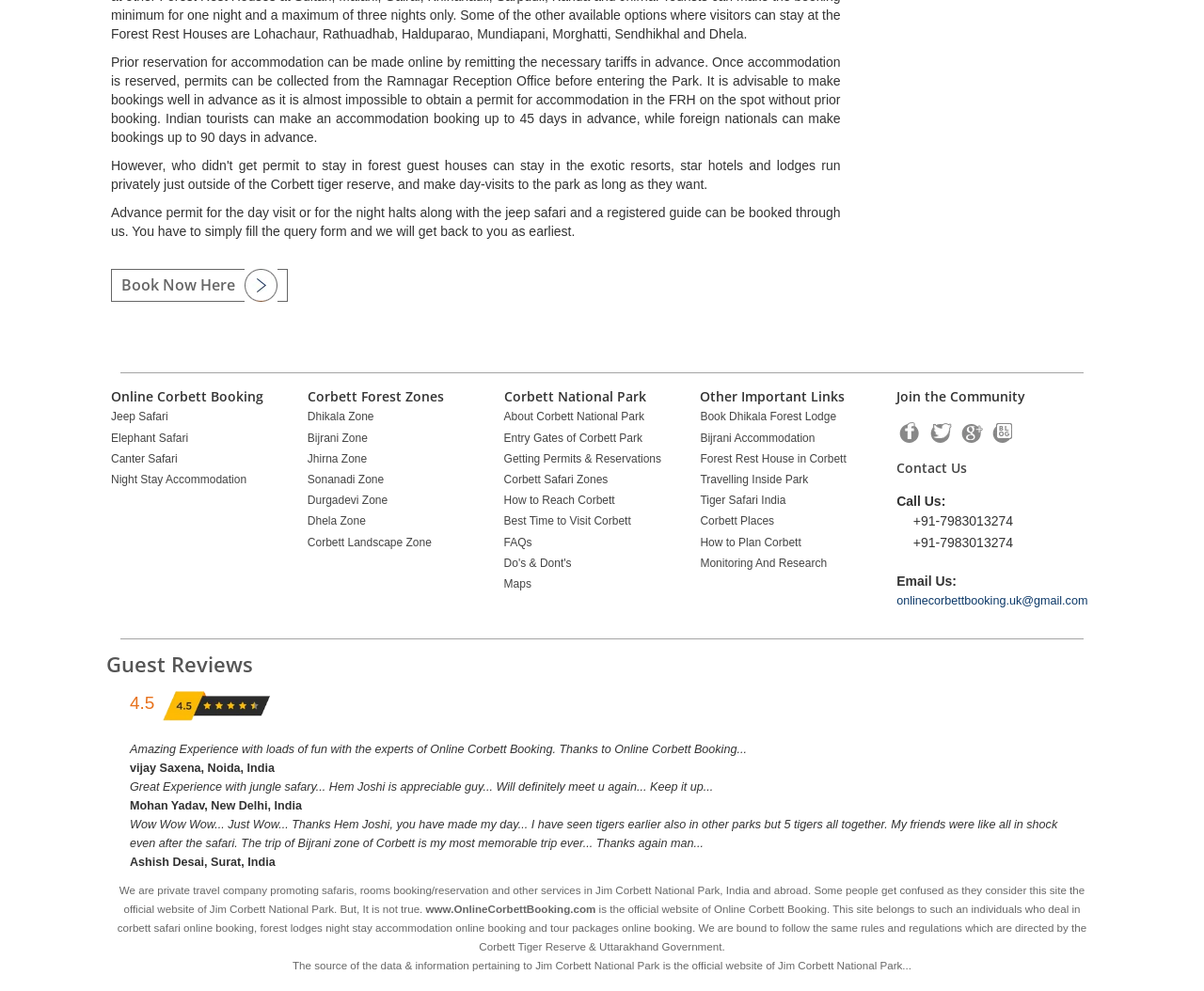Find the bounding box coordinates of the clickable element required to execute the following instruction: "Read Guest Reviews". Provide the coordinates as four float numbers between 0 and 1, i.e., [left, top, right, bottom].

[0.088, 0.654, 0.912, 0.682]